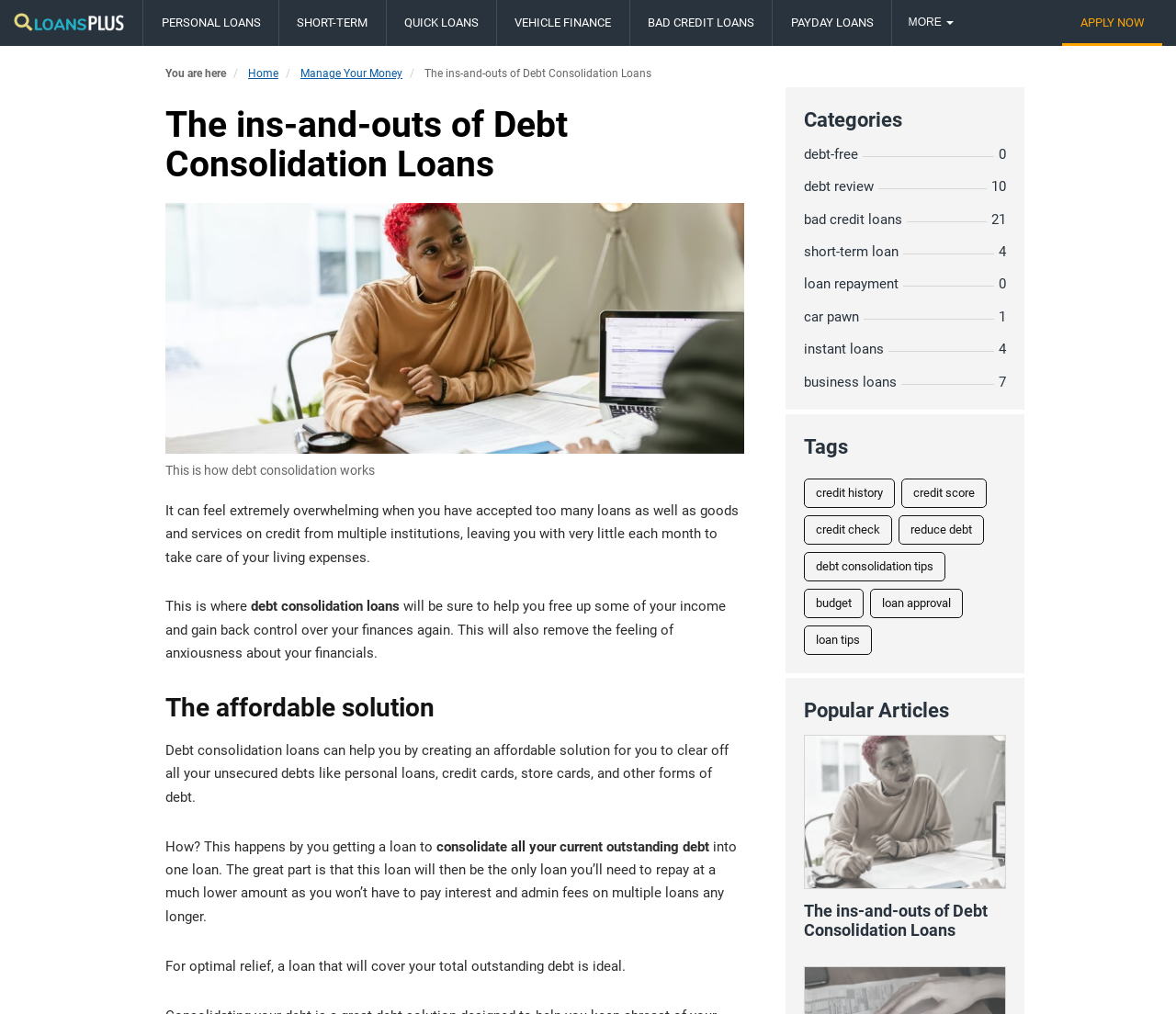From the screenshot, find the bounding box of the UI element matching this description: "bad credit loans 21". Supply the bounding box coordinates in the form [left, top, right, bottom], each a float between 0 and 1.

[0.684, 0.207, 0.855, 0.225]